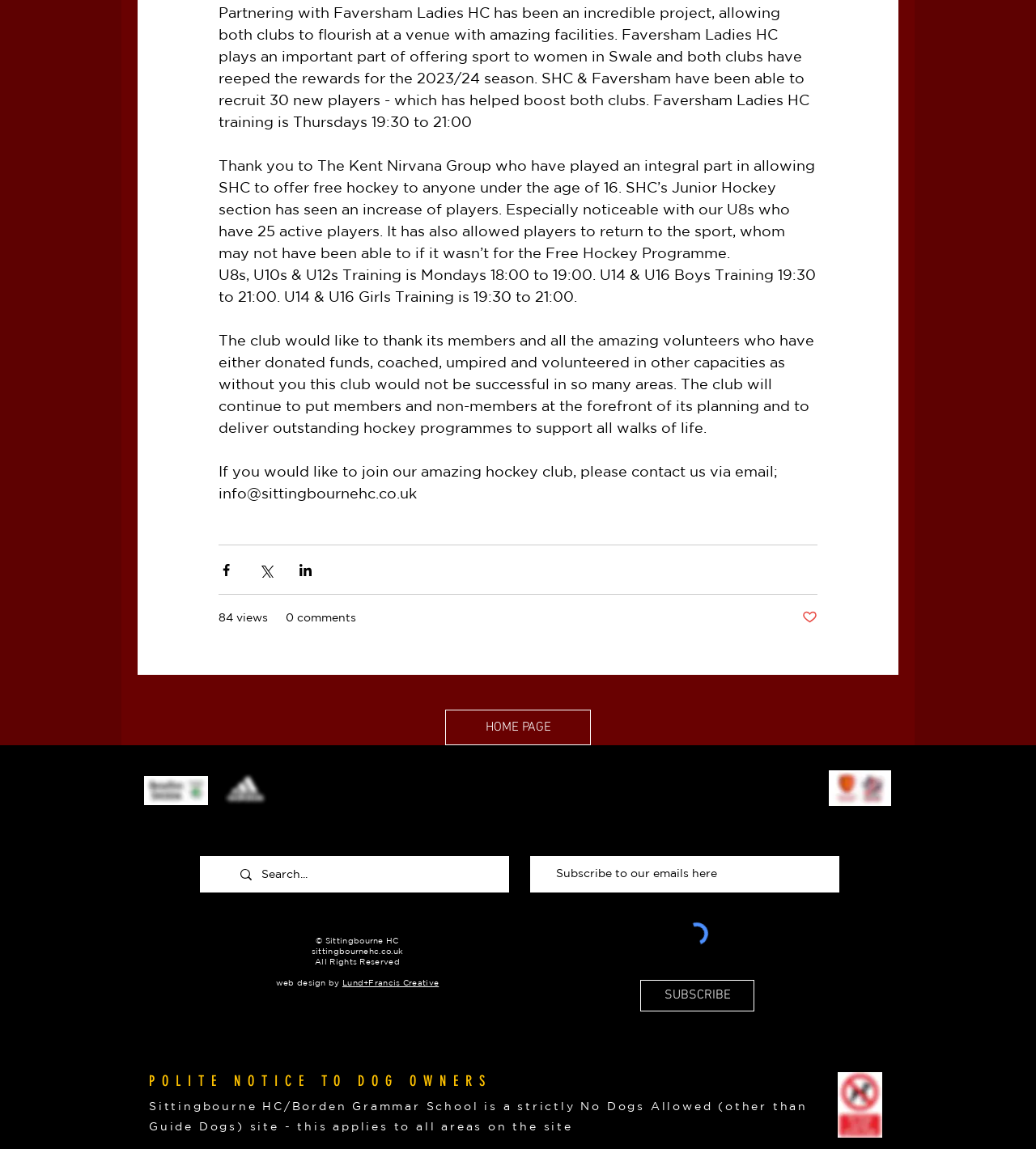Please identify the bounding box coordinates of the clickable element to fulfill the following instruction: "Contact us via email". The coordinates should be four float numbers between 0 and 1, i.e., [left, top, right, bottom].

[0.211, 0.403, 0.755, 0.436]